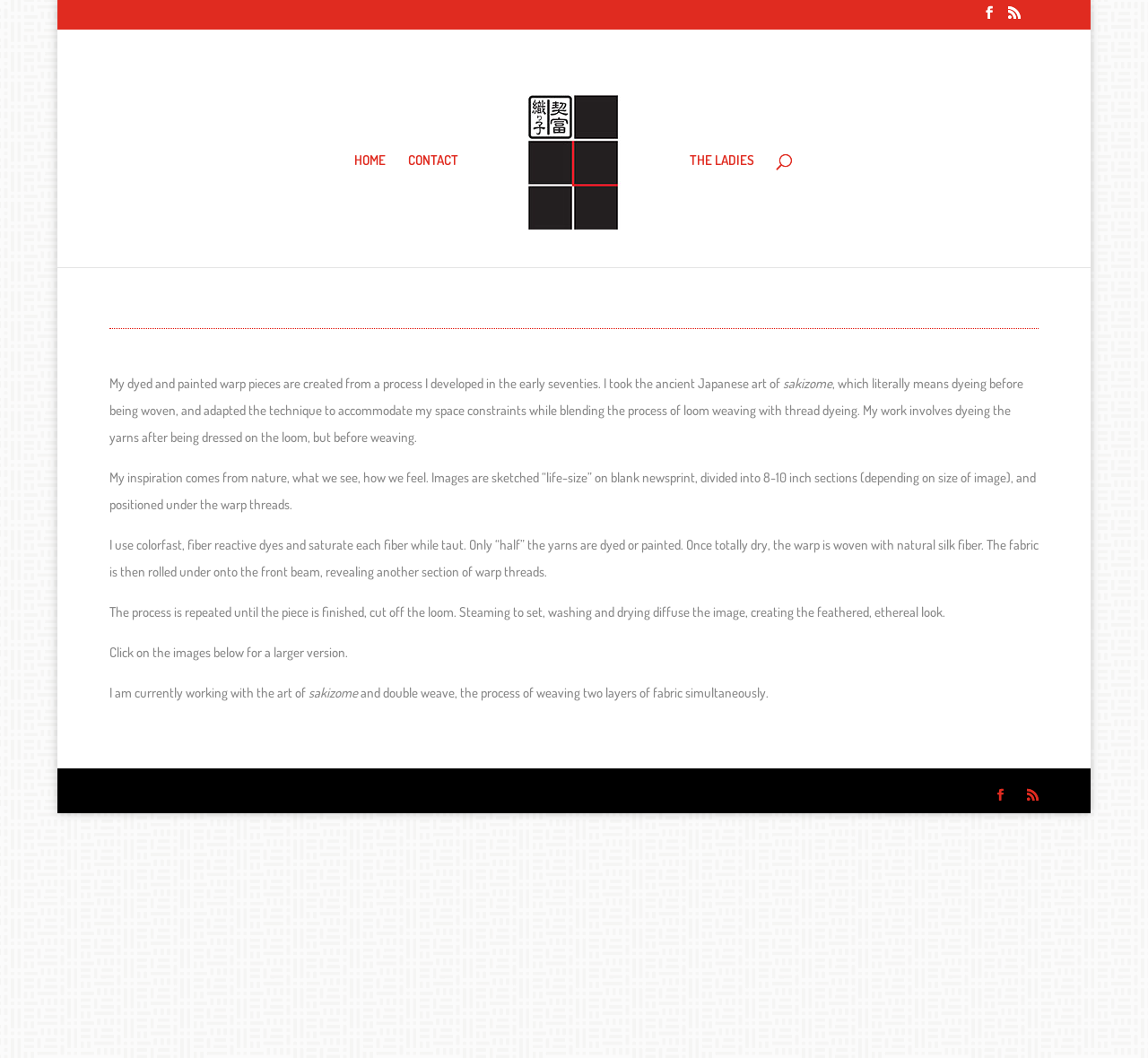Determine the bounding box coordinates of the UI element described by: "CONTACT".

[0.356, 0.146, 0.4, 0.247]